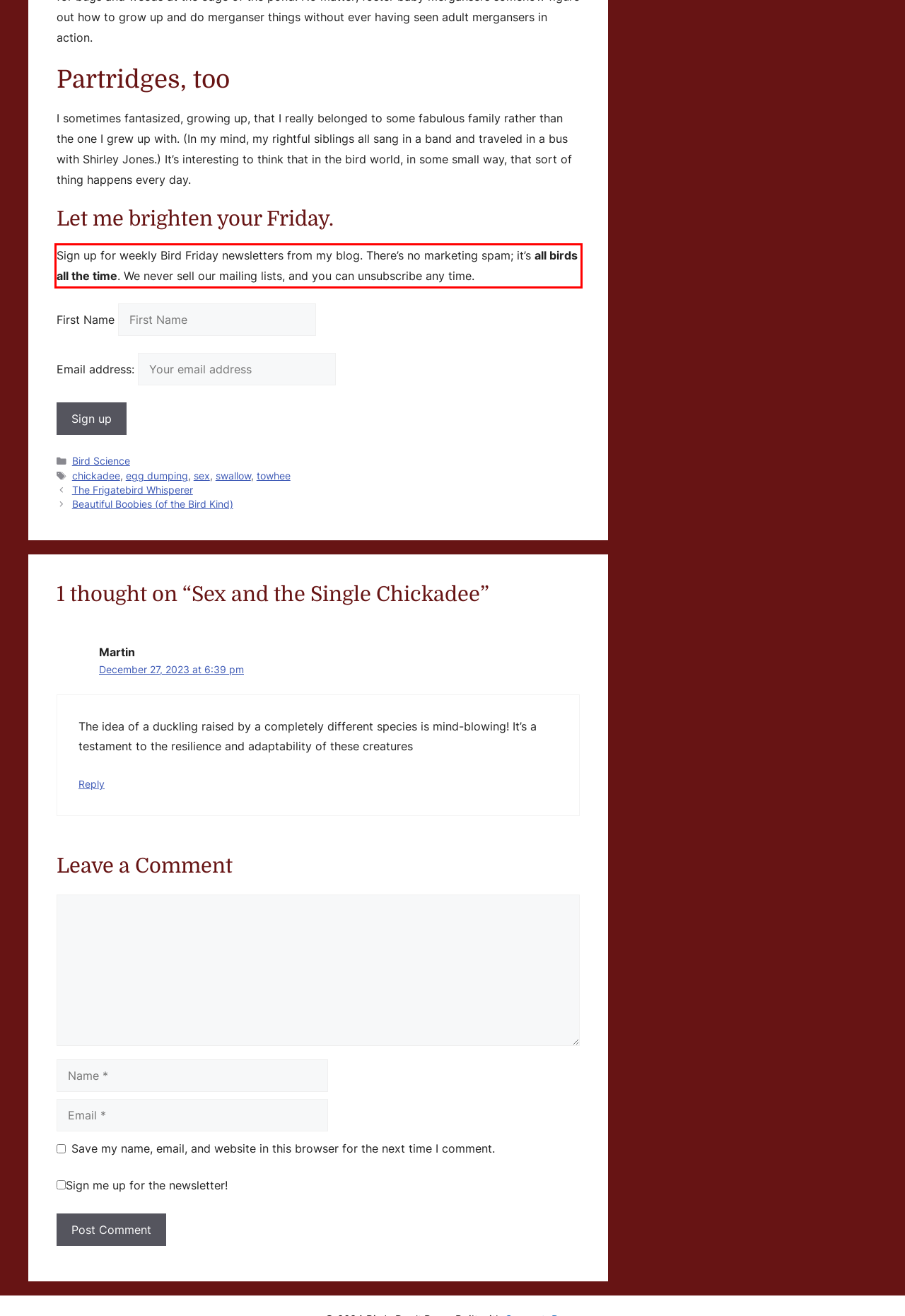Analyze the red bounding box in the provided webpage screenshot and generate the text content contained within.

Sign up for weekly Bird Friday newsletters from my blog. There’s no marketing spam; it’s all birds all the time. We never sell our mailing lists, and you can unsubscribe any time.